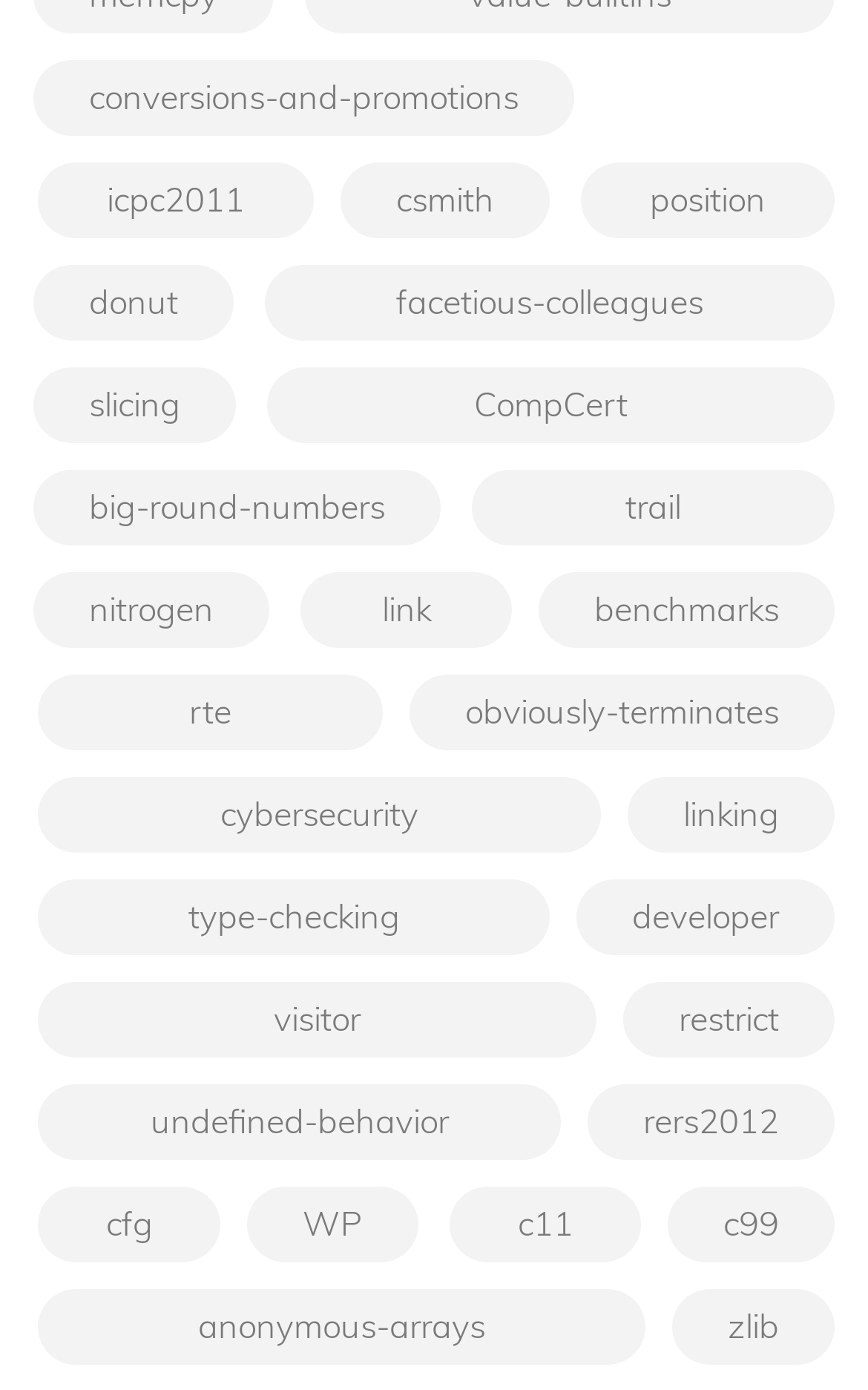Please identify the bounding box coordinates of where to click in order to follow the instruction: "explore donut".

[0.038, 0.19, 0.269, 0.245]